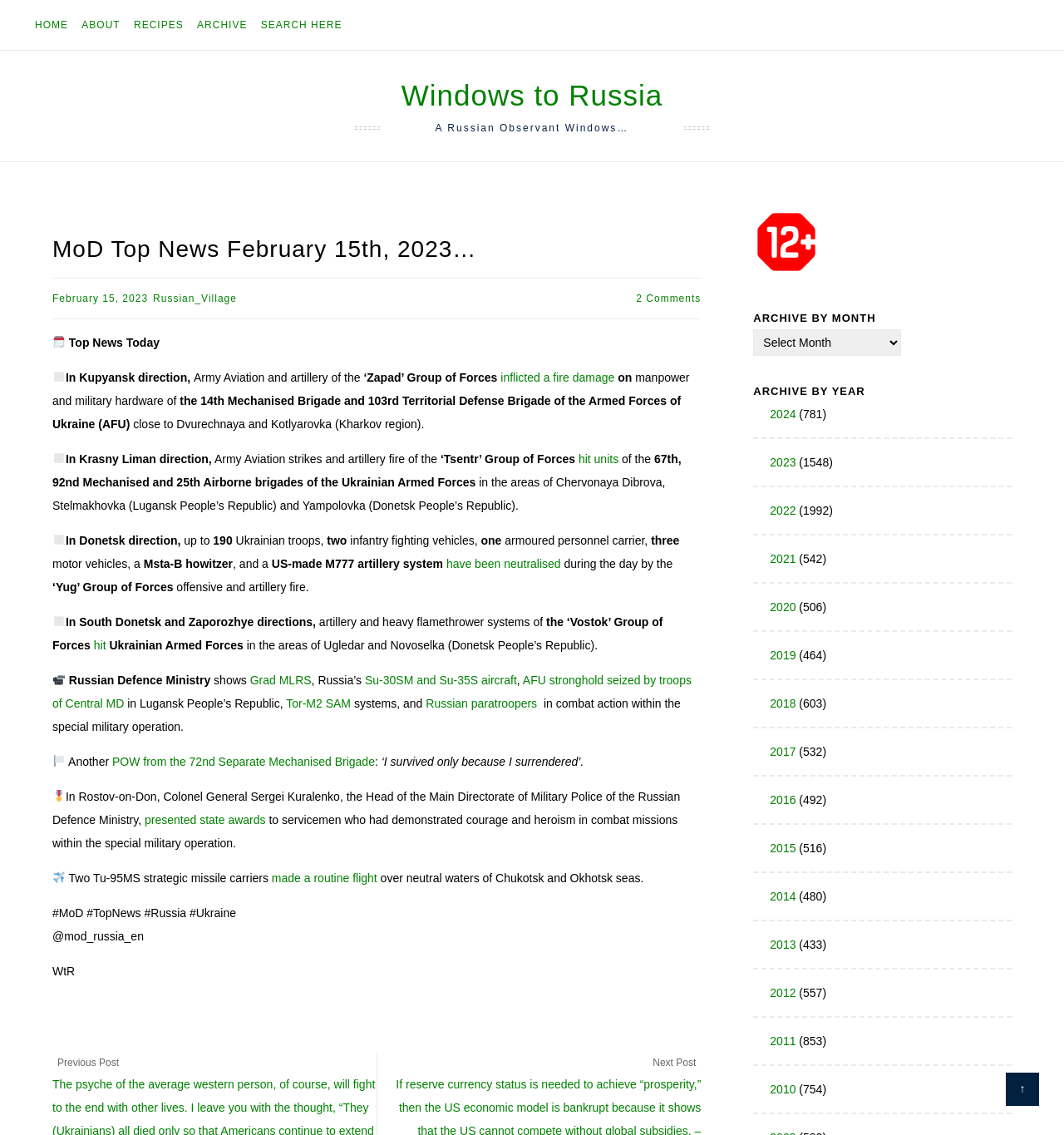Give a short answer using one word or phrase for the question:
What is the date of the news?

February 15, 2023